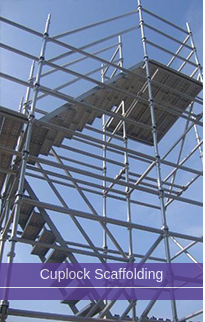Describe all the important aspects and details of the image.

This image showcases a robust cuplock scaffolding structure, featuring a series of interconnected steel frames and platforms. The scaffolding is designed for height accessibility, providing safe support for construction work. Prominently displayed are stairways that facilitate movement between different levels of the scaffolding, emphasizing its practical design. The backdrop of a clear blue sky highlights the industrial nature of the structure, making it suitable for various construction projects. The lower portion of the image includes a bold label stating "Cuplock Scaffolding," reinforcing the focus on this particular scaffolding system, which is known for its versatility and reliability in supporting construction and maintenance tasks.